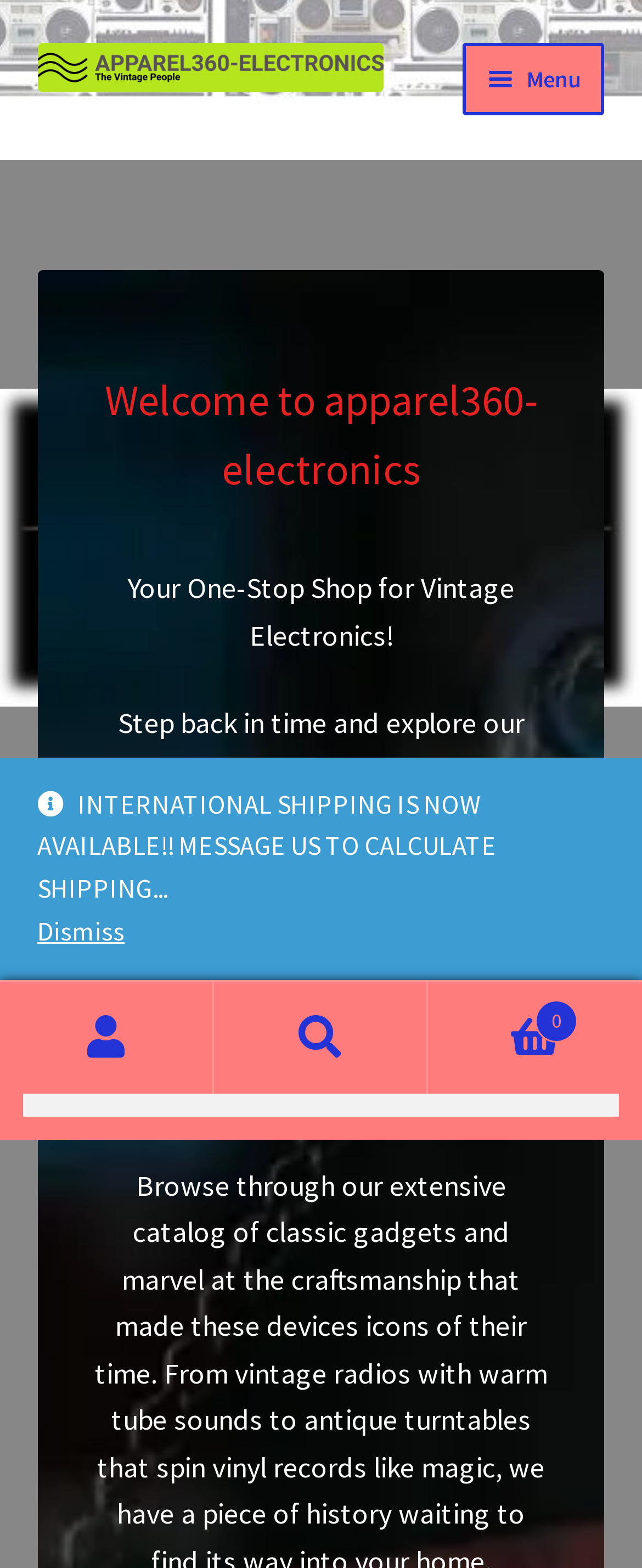Write an elaborate caption that captures the essence of the webpage.

The webpage is an e-commerce platform for vintage electronics, with a prominent logo and navigation menu at the top. The logo, "apparel360-electronics", is situated at the top-left corner, accompanied by a navigation menu that expands when the "Menu" button is clicked. The menu contains links to various sections of the website, including "Home", "Cart", "Checkout", "My account", "Privacy Policy", "Refund and Returns Policy", and "Shop".

Below the navigation menu, there is a welcome message that reads "Welcome to apparel360-electronics" and "Your One-Stop Shop for Vintage Electronics!". This is followed by a brief description of the website, which highlights its curated collection of vintage electronics.

On the top-right corner, there are three icons: "My Account", "Search", and "Basket 0". The search function is accompanied by a search box and a "Search" button.

Further down the page, there is a notification that reads "INTERNATIONAL SHIPPING IS NOW AVAILABLE!! MESSAGE US TO CALCULATE SHIPPING...", which can be dismissed by clicking the "Dismiss" link.

Overall, the webpage has a clean and organized layout, with clear headings and concise text. The navigation menu and search function are easily accessible, making it easy for users to find what they're looking for.